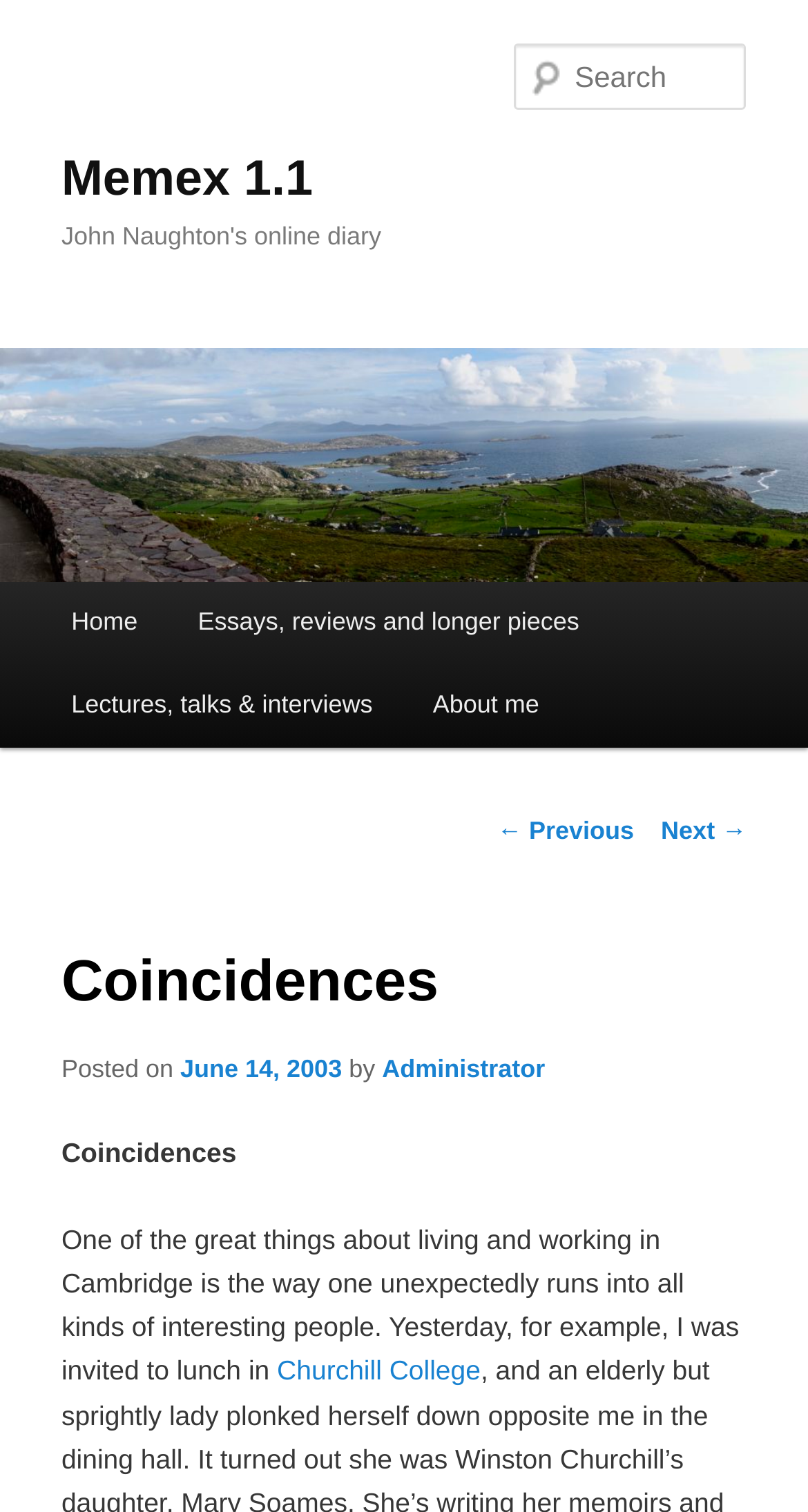Answer the question in a single word or phrase:
What is the date of the post?

June 14, 2003